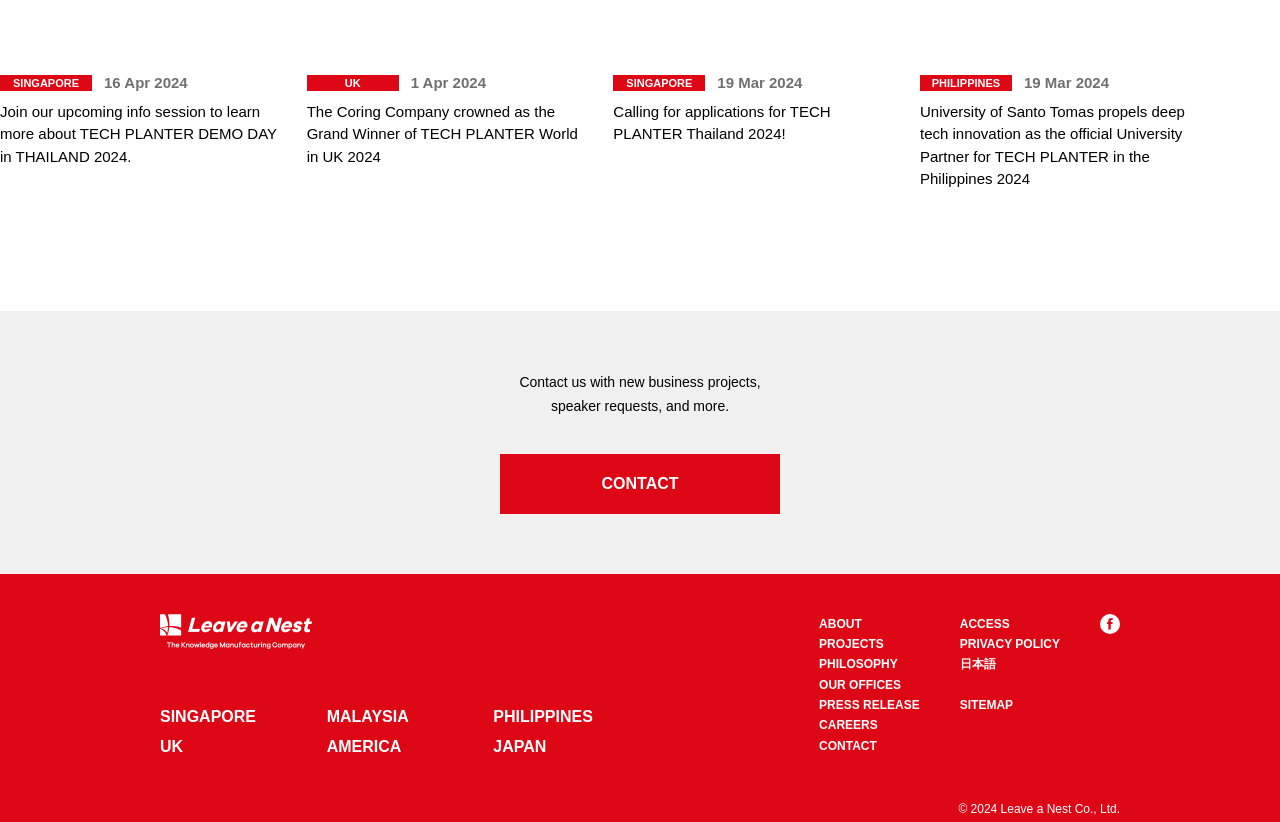Kindly determine the bounding box coordinates for the area that needs to be clicked to execute this instruction: "View the Philippines page".

[0.385, 0.862, 0.463, 0.881]